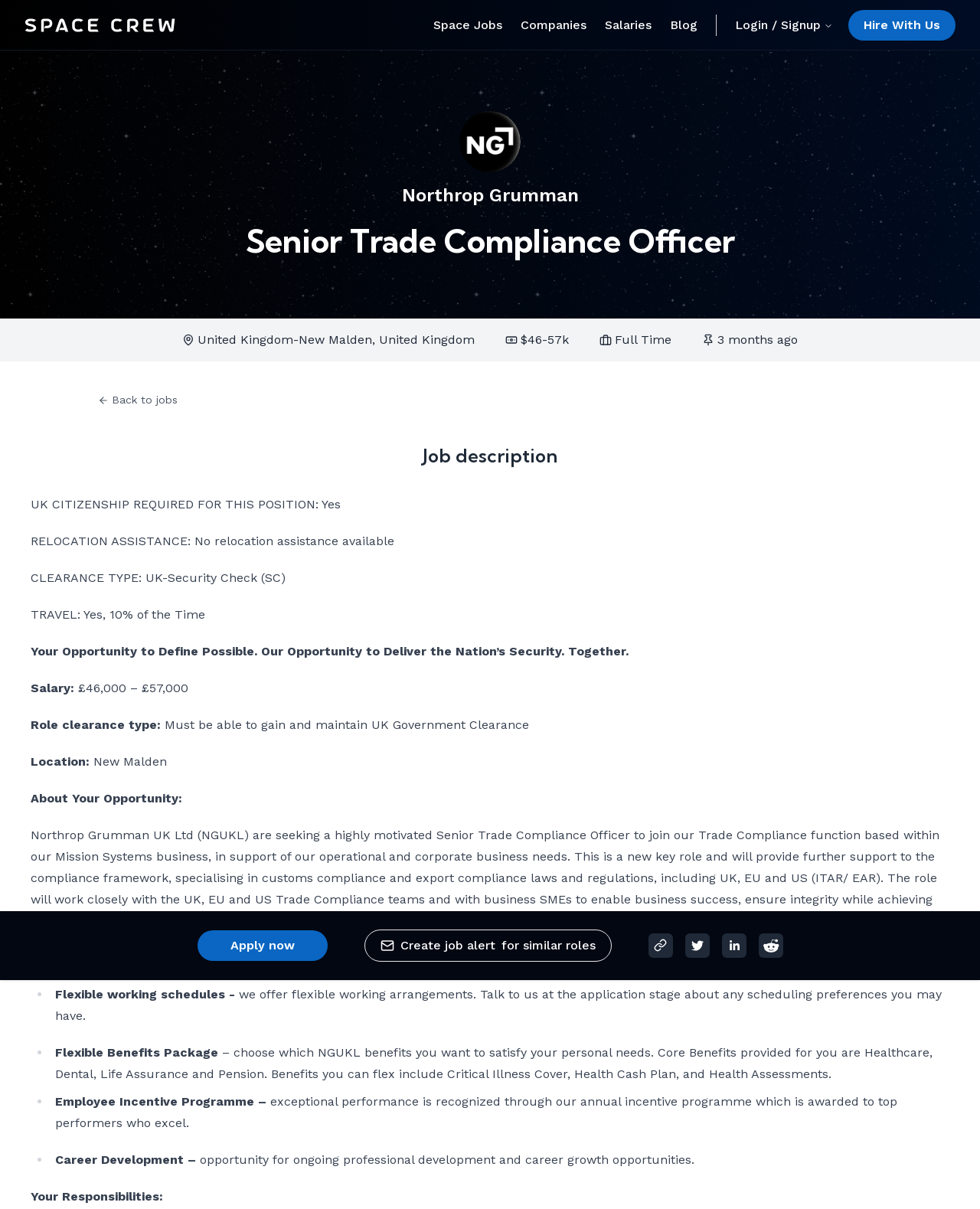What is the location of the job?
Please answer using one word or phrase, based on the screenshot.

New Malden, United Kingdom